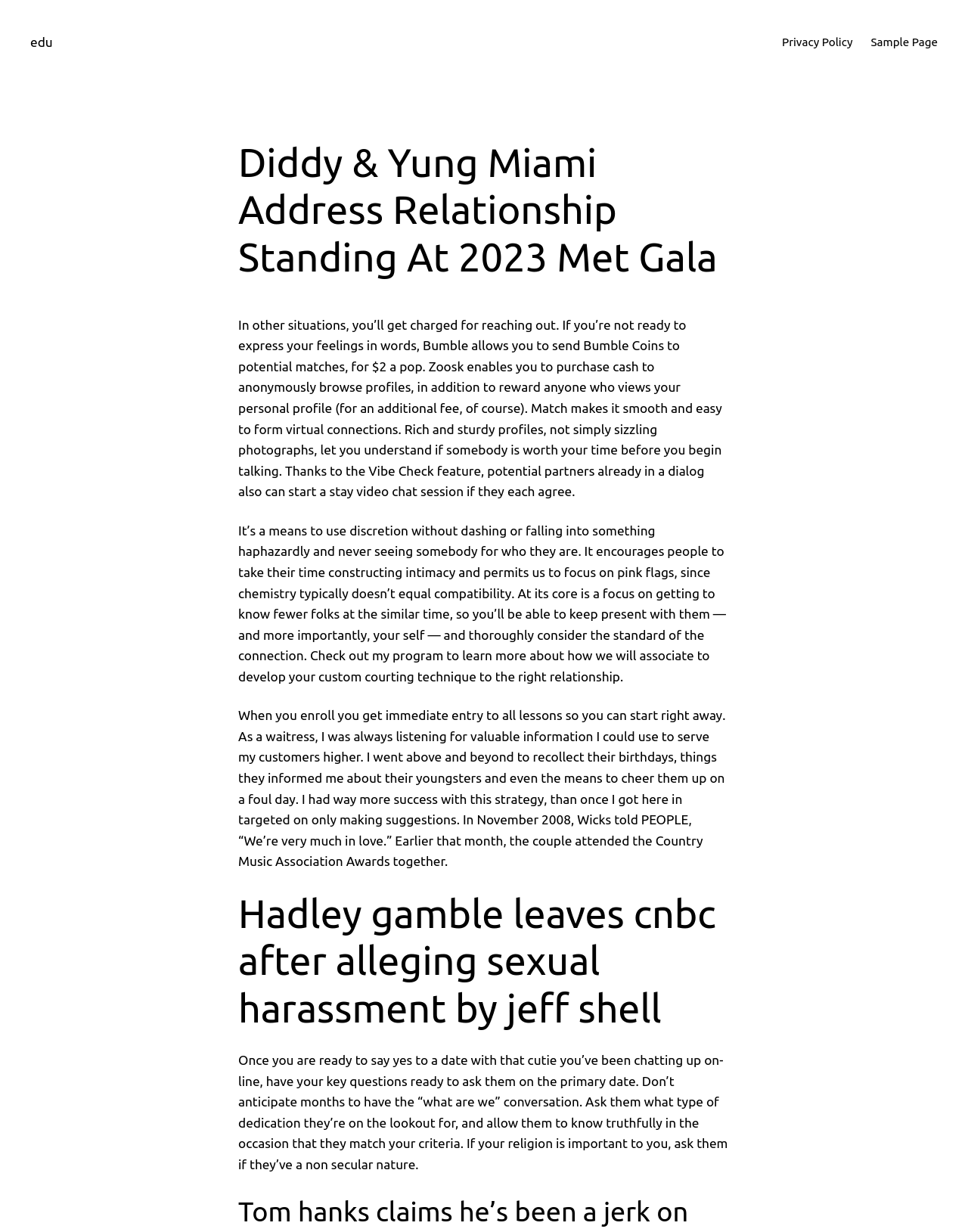Determine the bounding box coordinates for the UI element with the following description: "edu". The coordinates should be four float numbers between 0 and 1, represented as [left, top, right, bottom].

[0.031, 0.028, 0.054, 0.04]